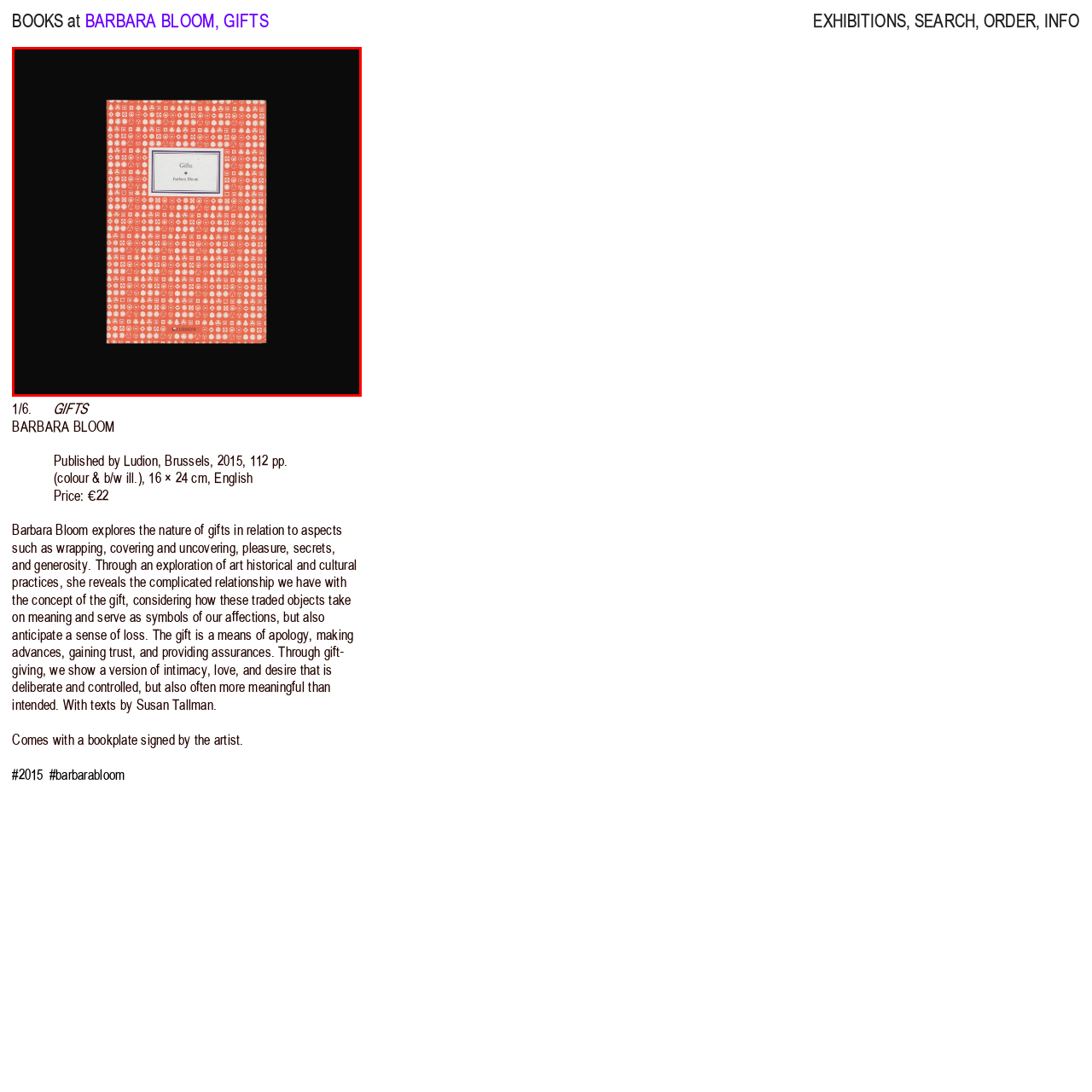What is the publisher of the book?
Review the image inside the red bounding box and give a detailed answer.

According to the caption, the book 'Gifts' by Barbara Bloom was published by Ludion, which is based in Brussels, in 2015.